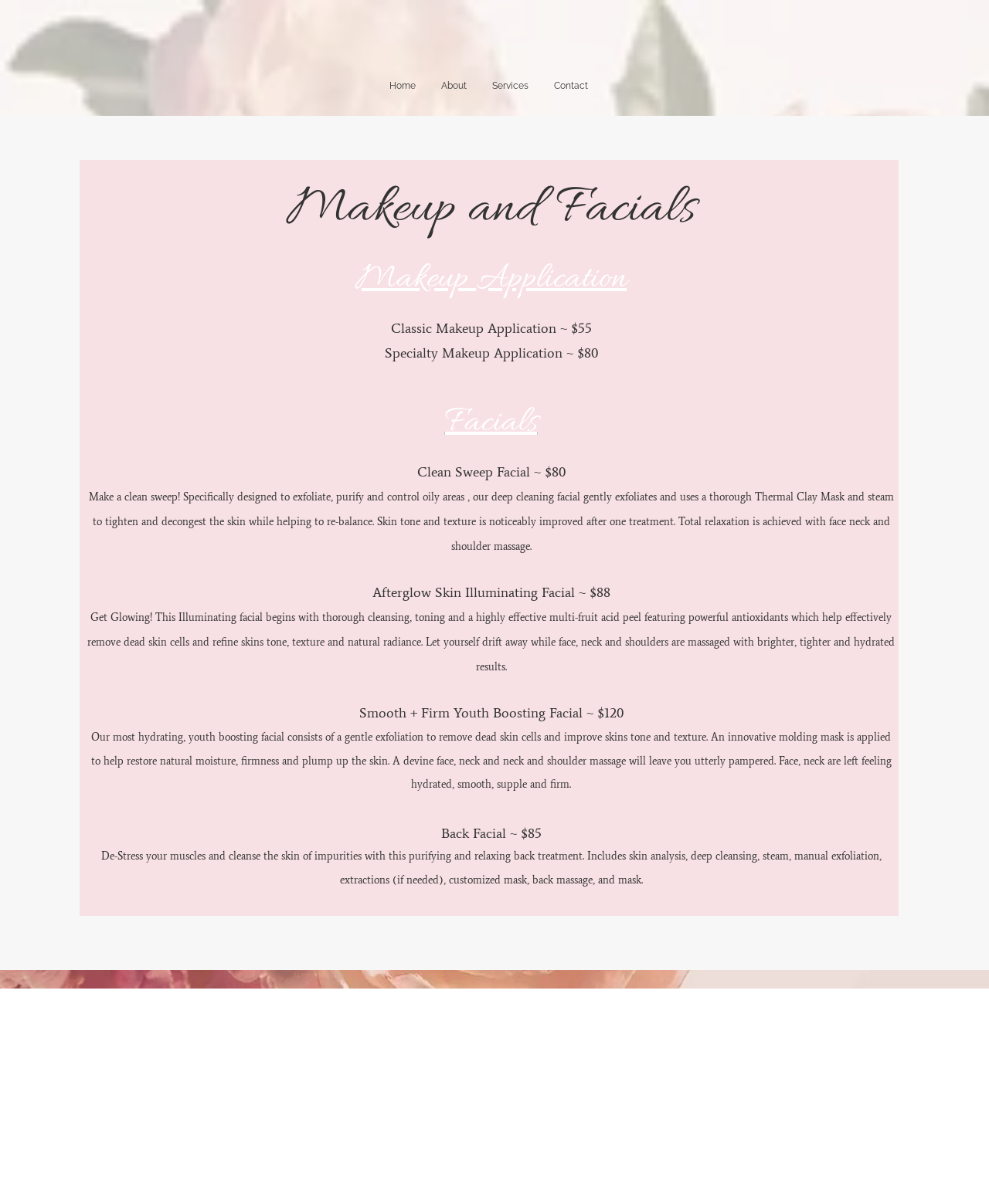How many facial services are listed?
From the screenshot, provide a brief answer in one word or phrase.

5